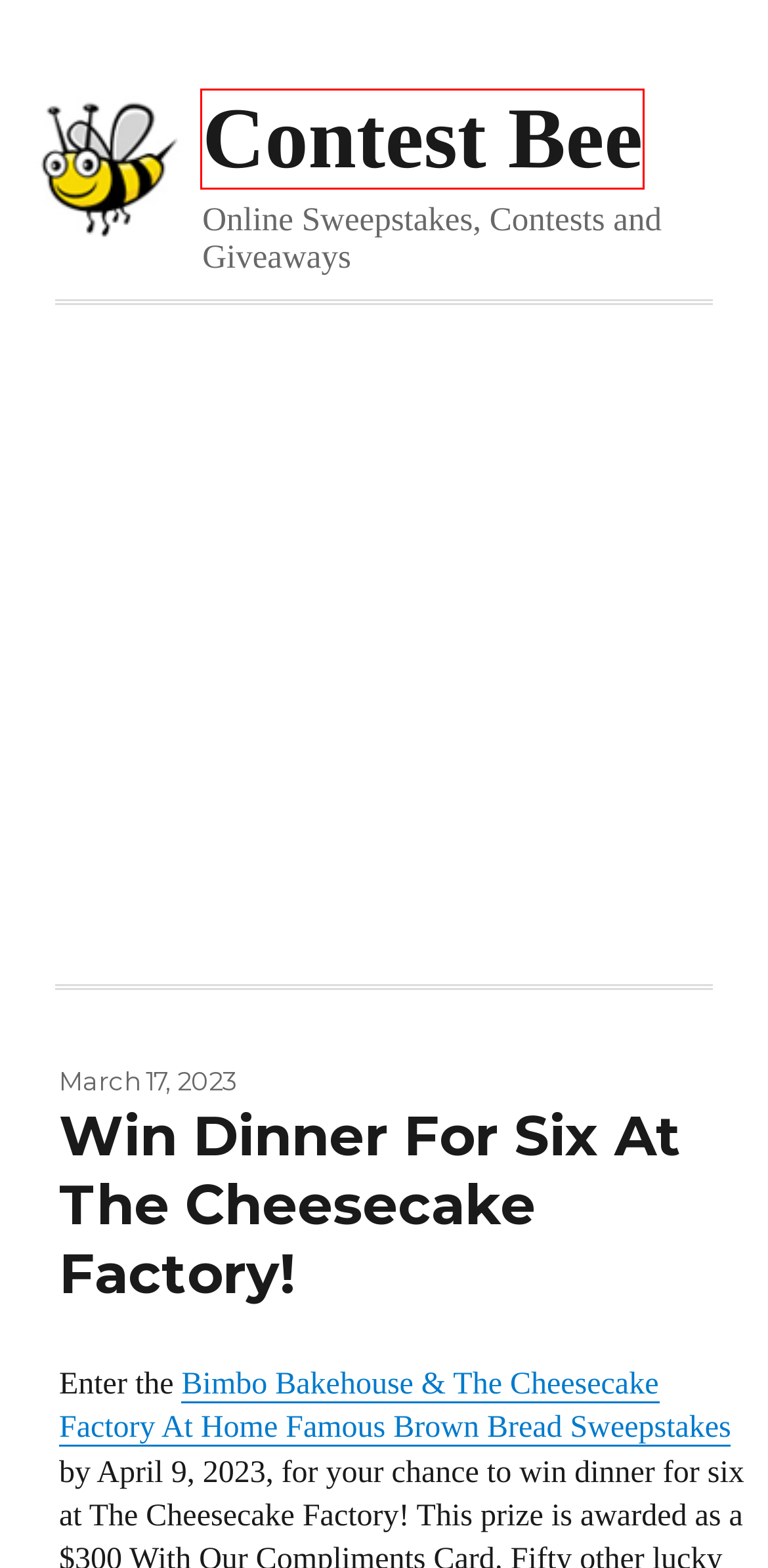You’re provided with a screenshot of a webpage that has a red bounding box around an element. Choose the best matching webpage description for the new page after clicking the element in the red box. The options are:
A. Contest Bee - Online Sweepstakes, Contests and Giveaways
B. Win A Car - Car Sweepstakes - ContestBee.com
C. Daily Entry Sweepstakes - ContestBee.com
D. Health & Fitness Sweepstakes - ContestBee.com
E. Technology Sweepstakes - Win TV's & Computers - ContestBee.com
F. Woobox Offer
G. Win Money & Gift Cards - Cash Sweepstakes - Contest Bee.com
H. Music Sweepstakes and Contests - ContestBee.com

A